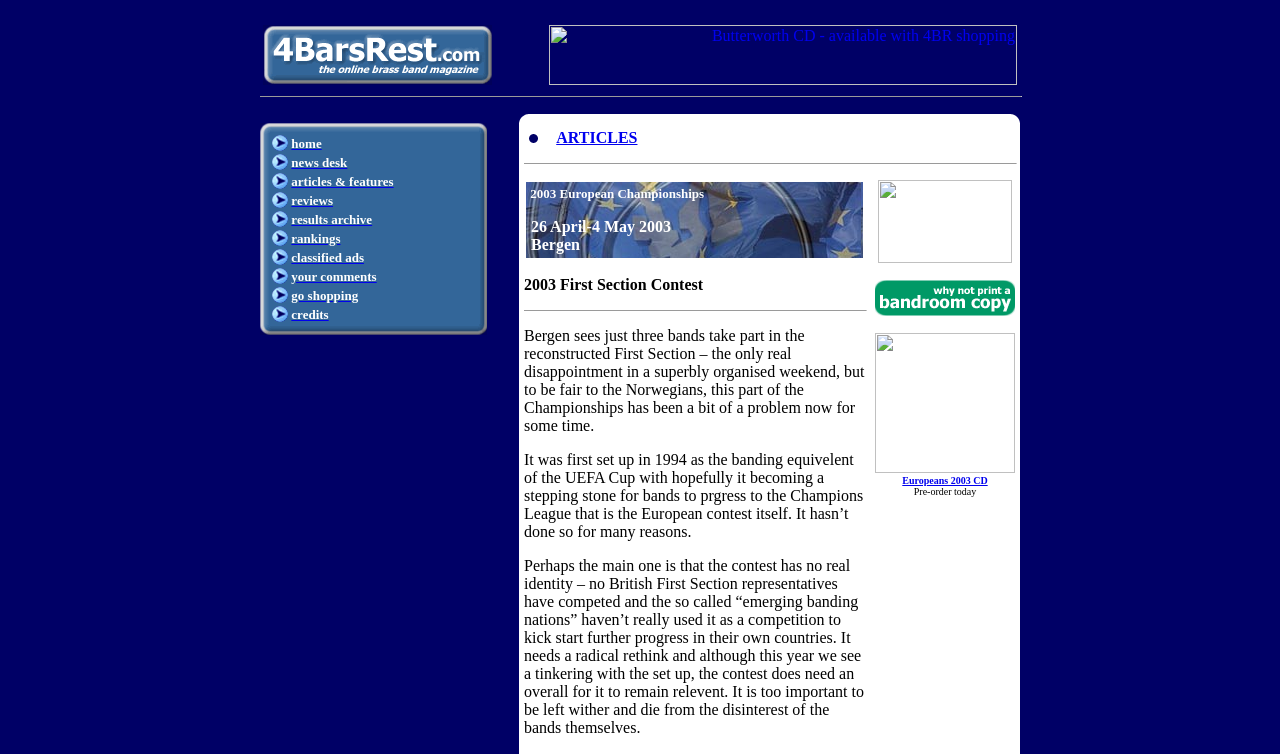How many navigation links are in the top menu?
Carefully examine the image and provide a detailed answer to the question.

There are 10 navigation links in the top menu, which are 'home', 'news desk', 'articles & features', 'reviews', 'results archive', 'rankings', 'classified ads', 'your comments', 'go shopping', and 'credits', all of which are located in a table with a bounding box coordinate of [0.203, 0.178, 0.38, 0.43].